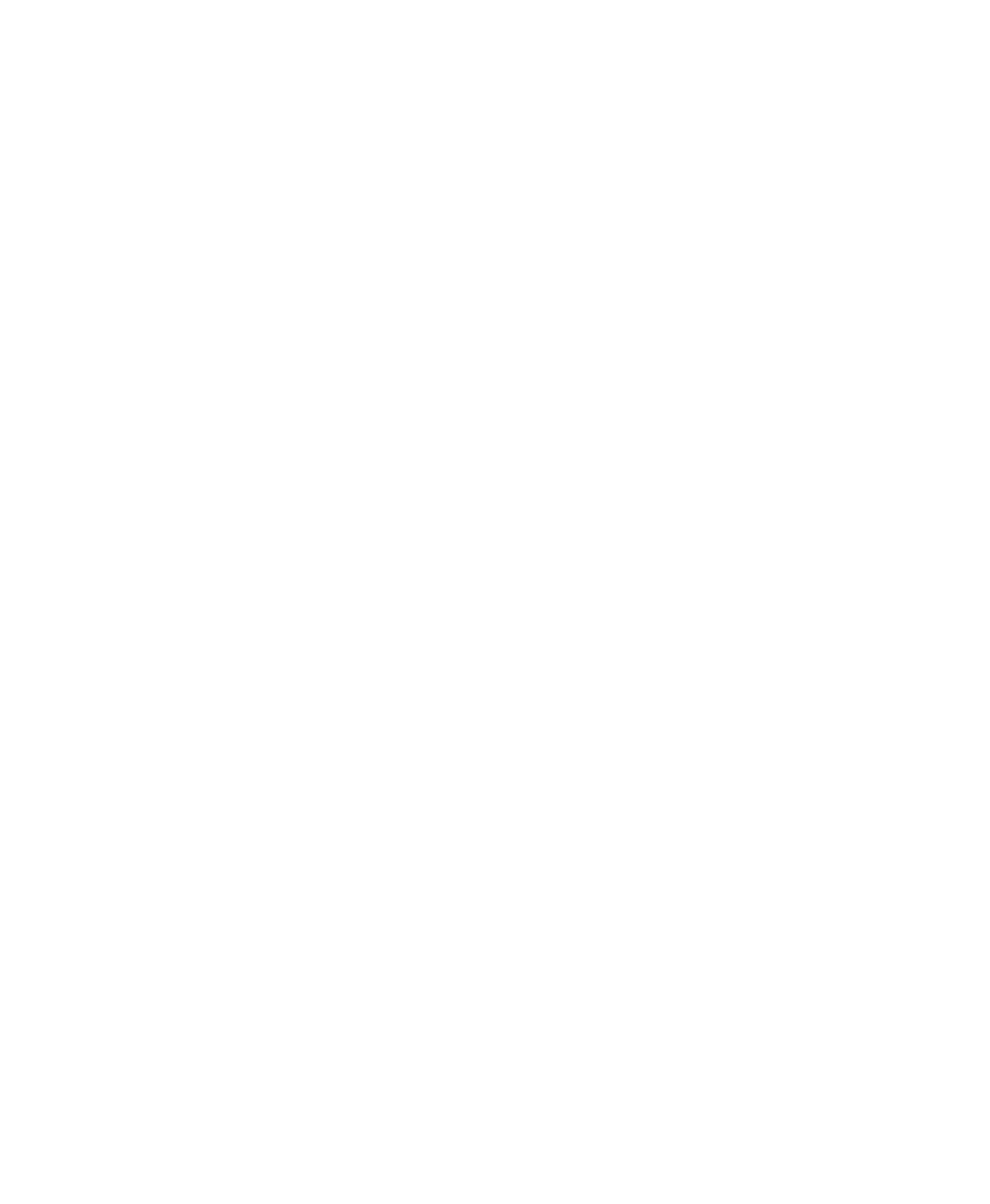Kindly determine the bounding box coordinates for the area that needs to be clicked to execute this instruction: "Learn more about 'Reformation'".

[0.595, 0.299, 0.67, 0.31]